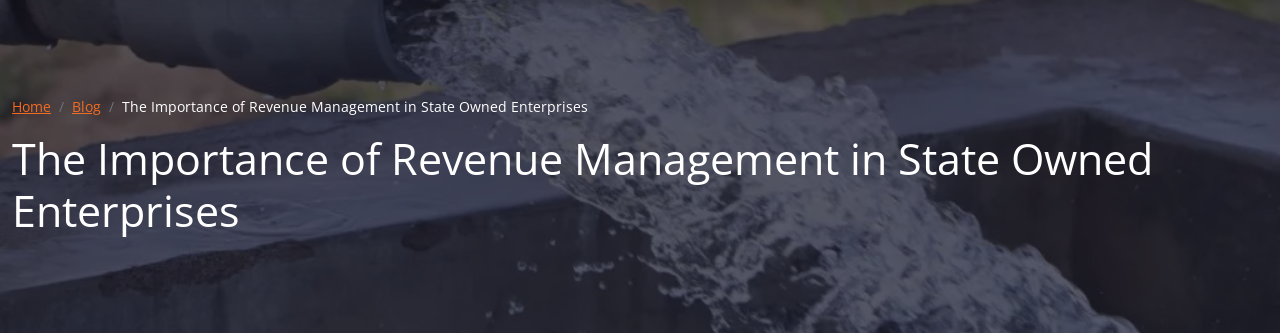Explain the image in a detailed way.

The image depicts a flowing water pipe, symbolizing the crucial theme of revenue management in state-owned enterprises. It serves as a visual metaphor for the importance of effective resource management and financial flow within these entities. The background conveys an outdoor setting, enhancing the connection to sustainability and environmental management, which are vital to the performance of state-owned enterprises. This illustration supports the blog post titled "The Importance of Revenue Management in State Owned Enterprises," which explores the challenges and opportunities these organizations face in optimizing their financial systems for better economic resilience and public service delivery.